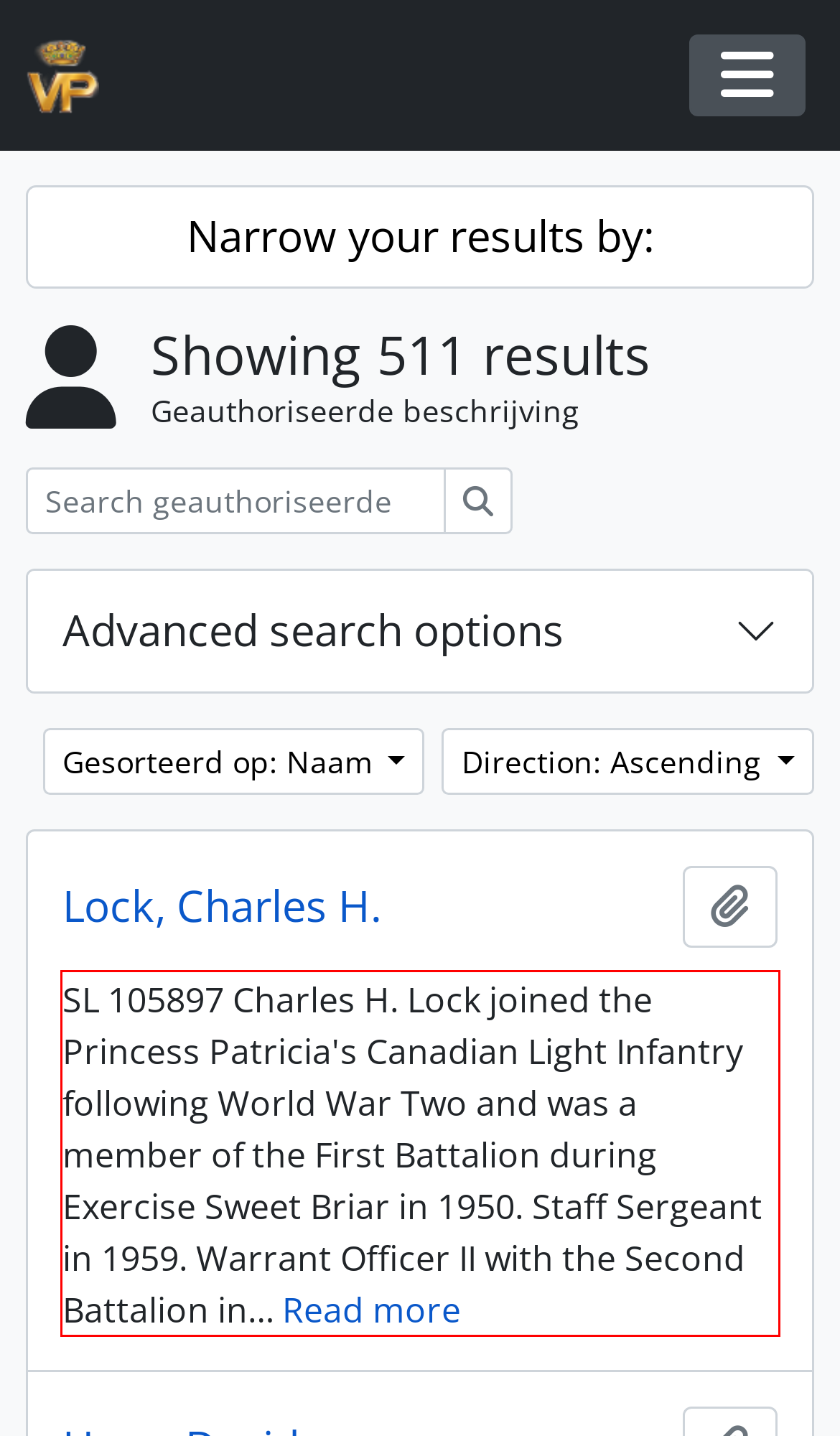Using the provided screenshot, read and generate the text content within the red-bordered area.

SL 105897 Charles H. Lock joined the Princess Patricia's Canadian Light Infantry following World War Two and was a member of the First Battalion during Exercise Sweet Briar in 1950. Staff Sergeant in 1959. Warrant Officer II with the Second Battalion in… Read more